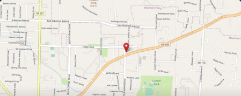Respond to the following query with just one word or a short phrase: 
What is the purpose of the map?

To aid constituents in finding the office